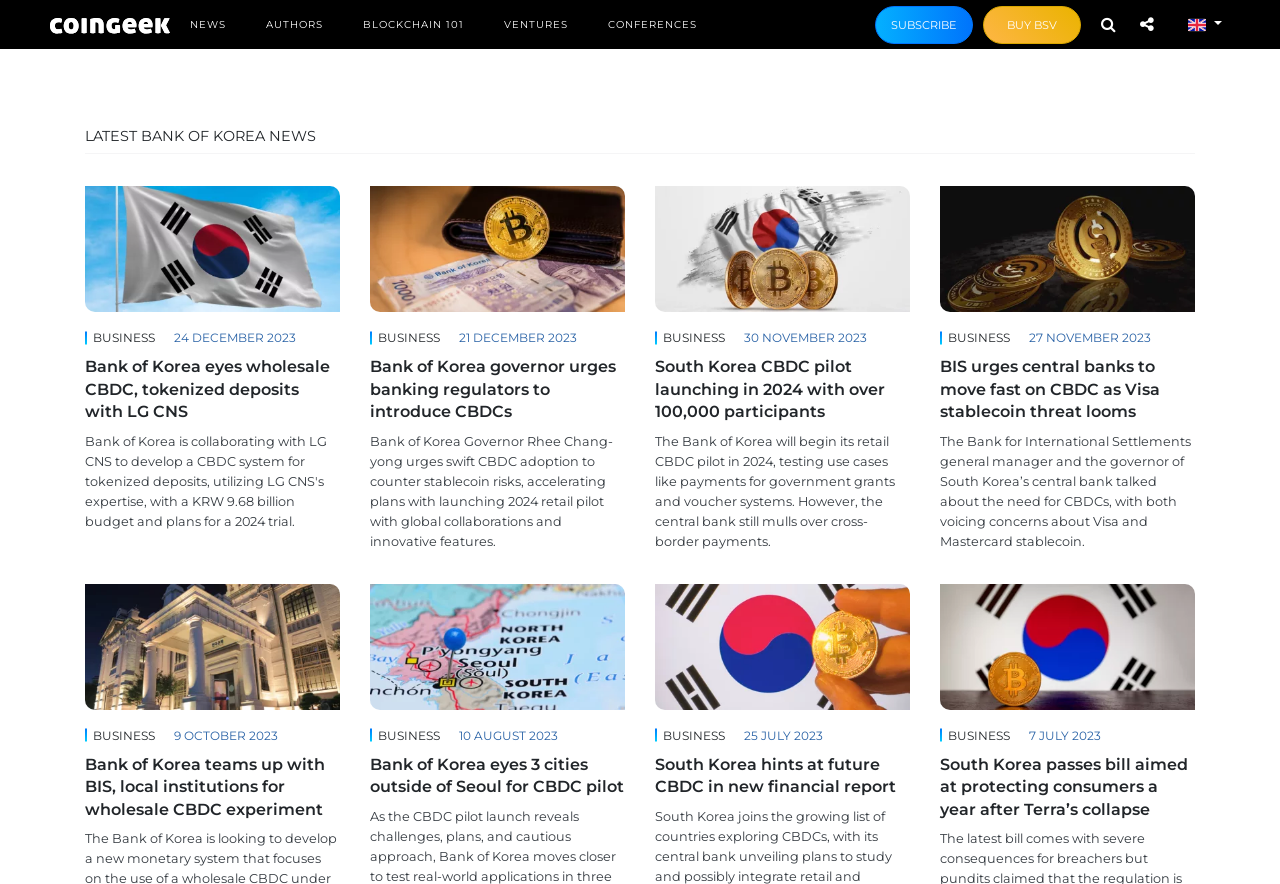Locate the bounding box coordinates of the area where you should click to accomplish the instruction: "Search for something".

[0.86, 0.016, 0.872, 0.038]